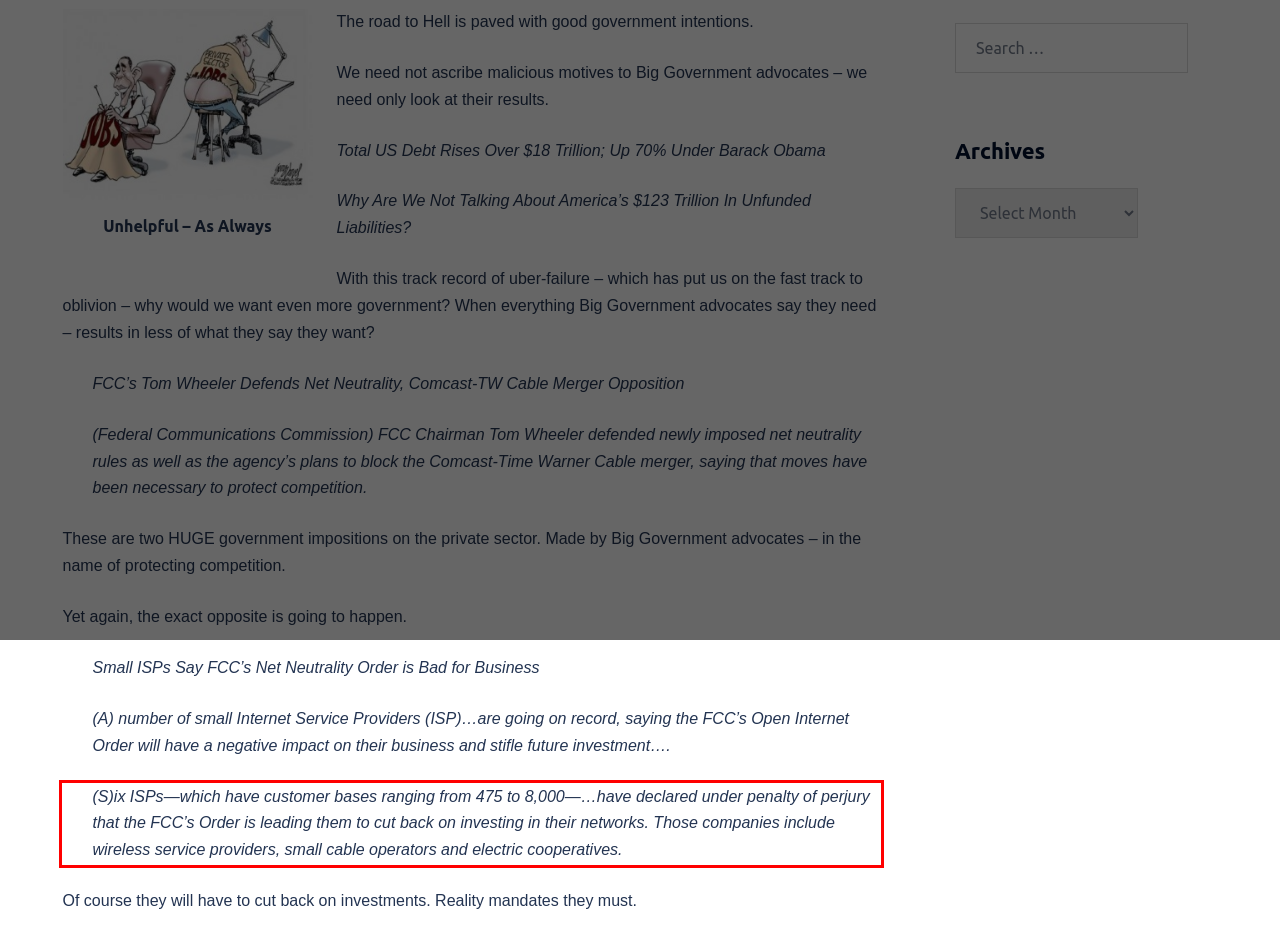Look at the screenshot of the webpage, locate the red rectangle bounding box, and generate the text content that it contains.

(S)ix ISPs—which have customer bases ranging from 475 to 8,000—…have declared under penalty of perjury that the FCC’s Order is leading them to cut back on investing in their networks. Those companies include wireless service providers, small cable operators and electric cooperatives.